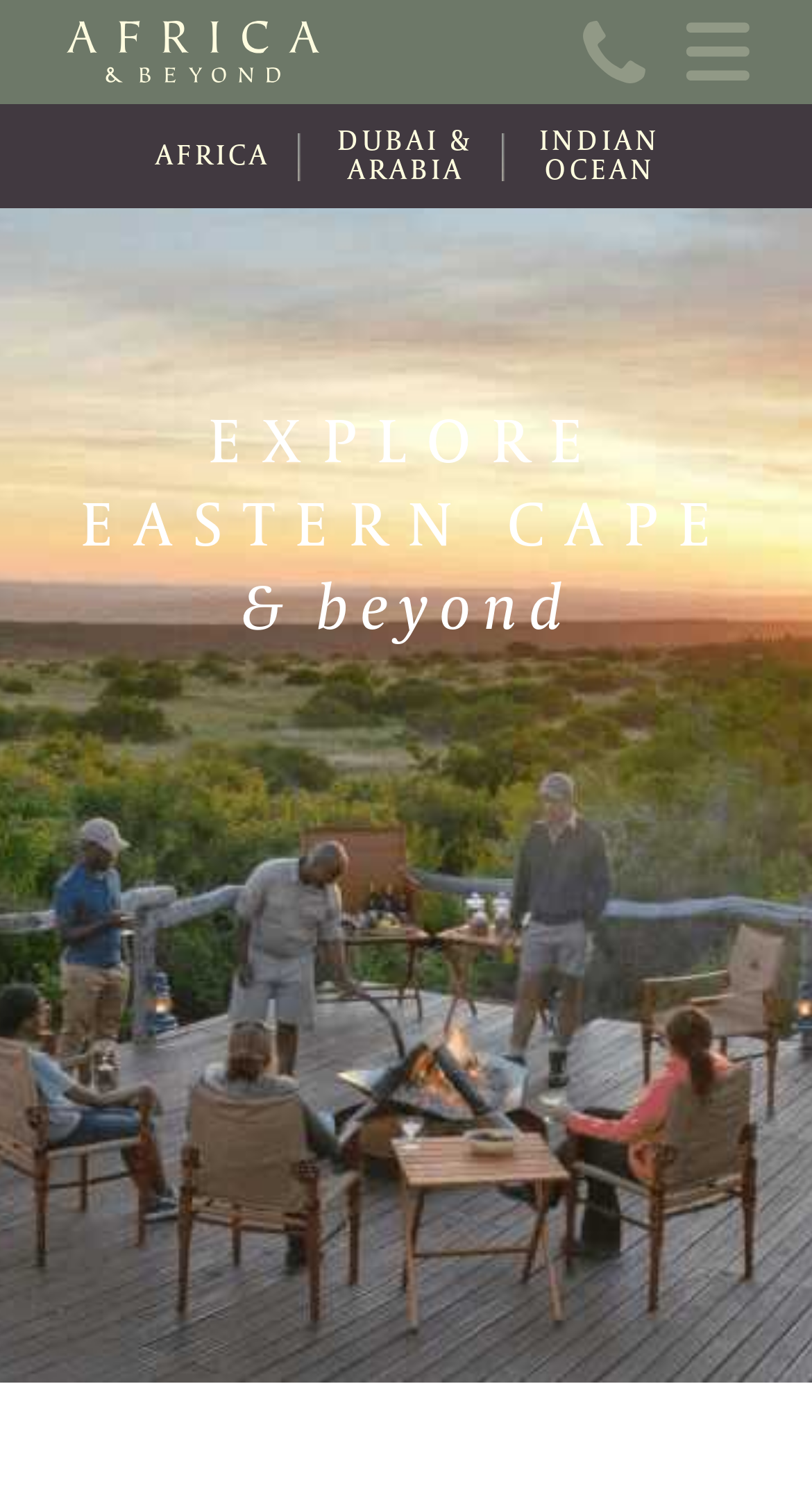Can you specify the bounding box coordinates of the area that needs to be clicked to fulfill the following instruction: "go to home page"?

[0.077, 0.0, 0.923, 0.068]